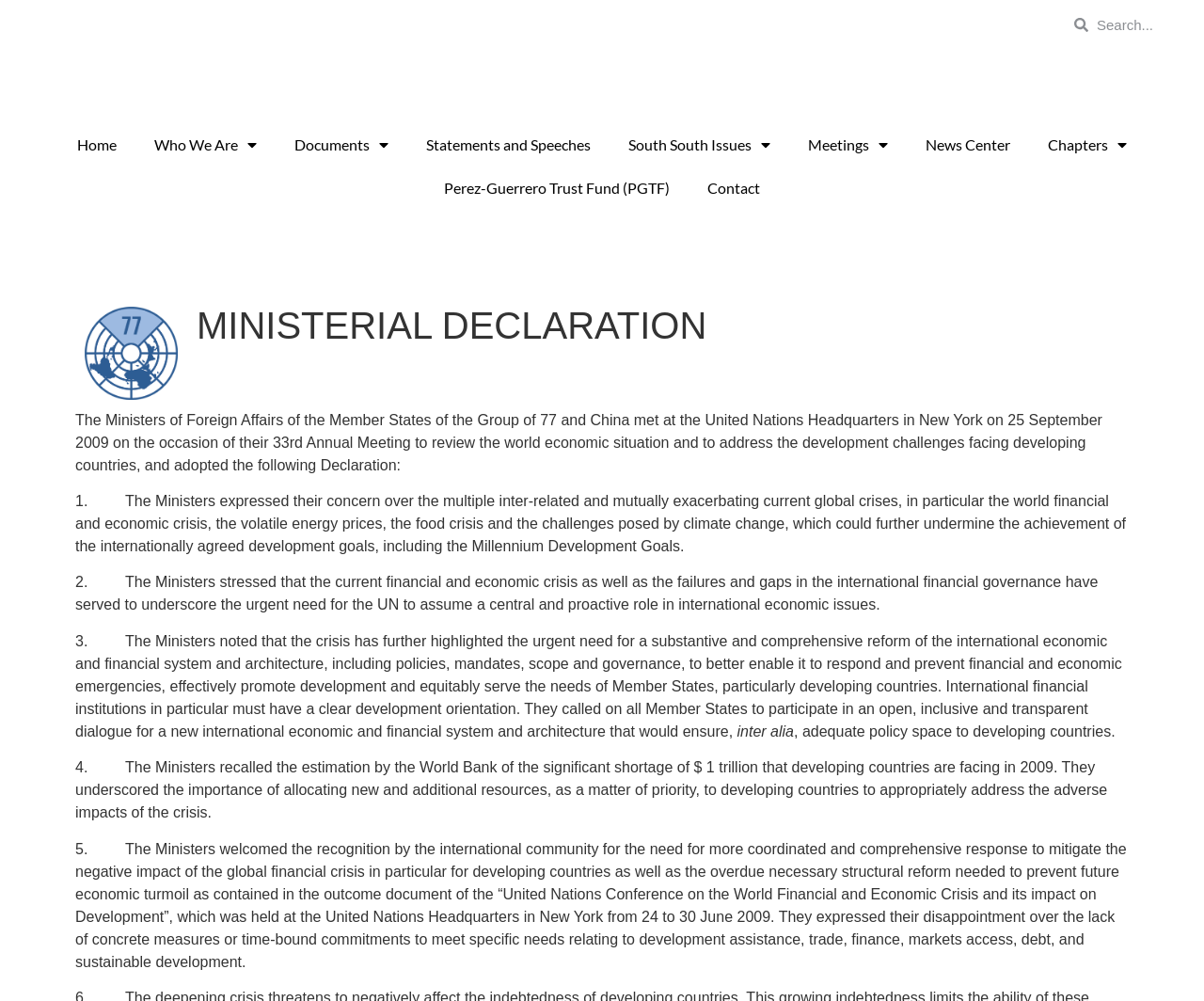By analyzing the image, answer the following question with a detailed response: What is the theme of the declaration?

The declaration is titled 'MINISTERIAL DECLARATION' and it outlines the concerns and statements of the Ministers of Foreign Affairs of the Member States of the Group of 77 and China regarding the global economic situation and its impact on developing countries.